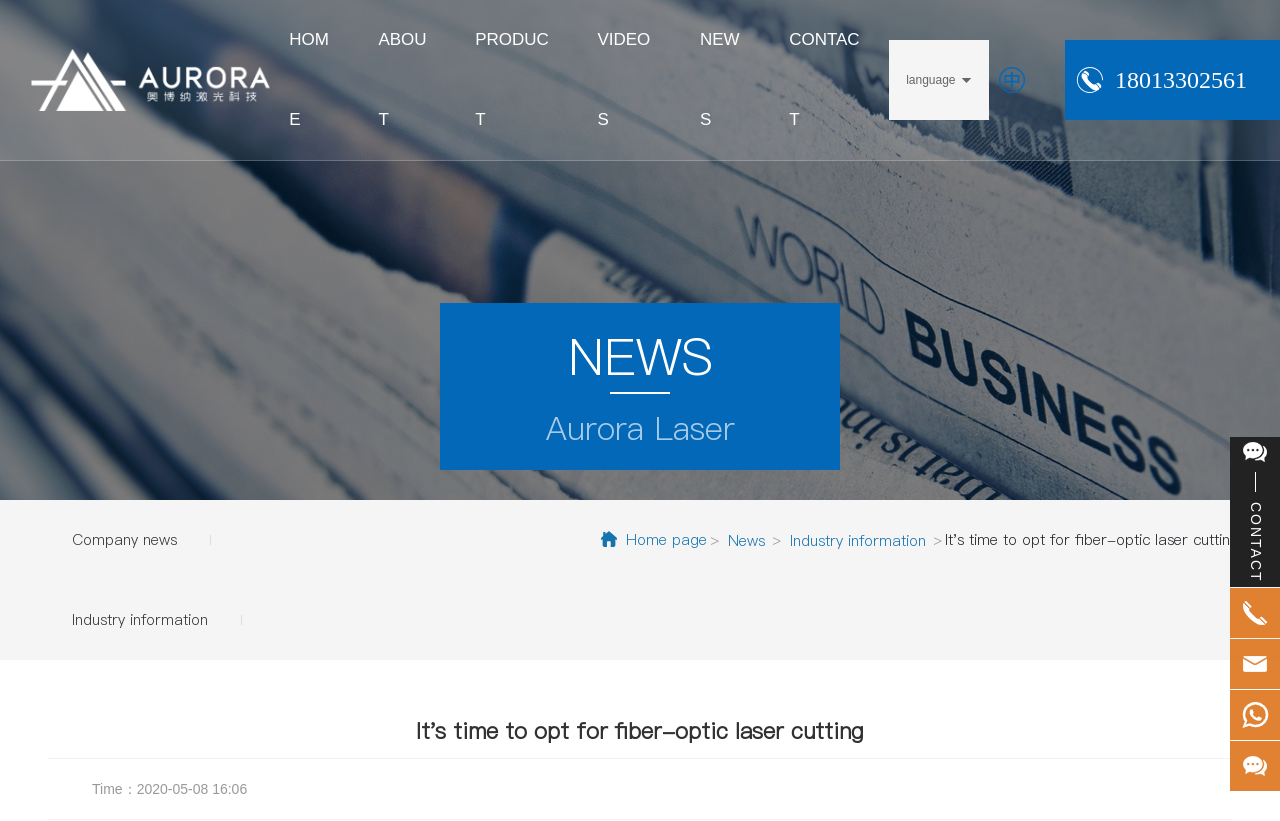Determine the bounding box coordinates for the area that needs to be clicked to fulfill this task: "Click on the HOME link". The coordinates must be given as four float numbers between 0 and 1, i.e., [left, top, right, bottom].

[0.226, 0.0, 0.266, 0.195]